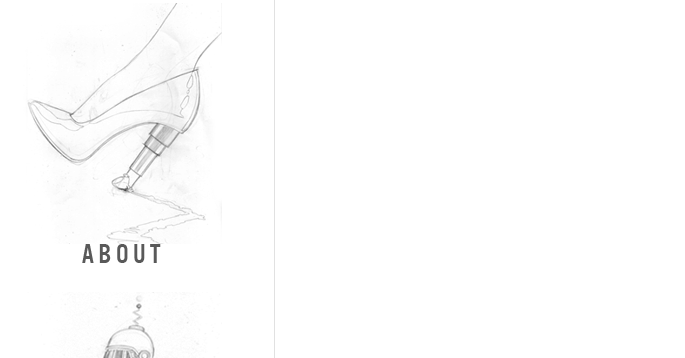Please give a concise answer to this question using a single word or phrase: 
What is the font style of the text 'ABOUT'?

Bold, modern